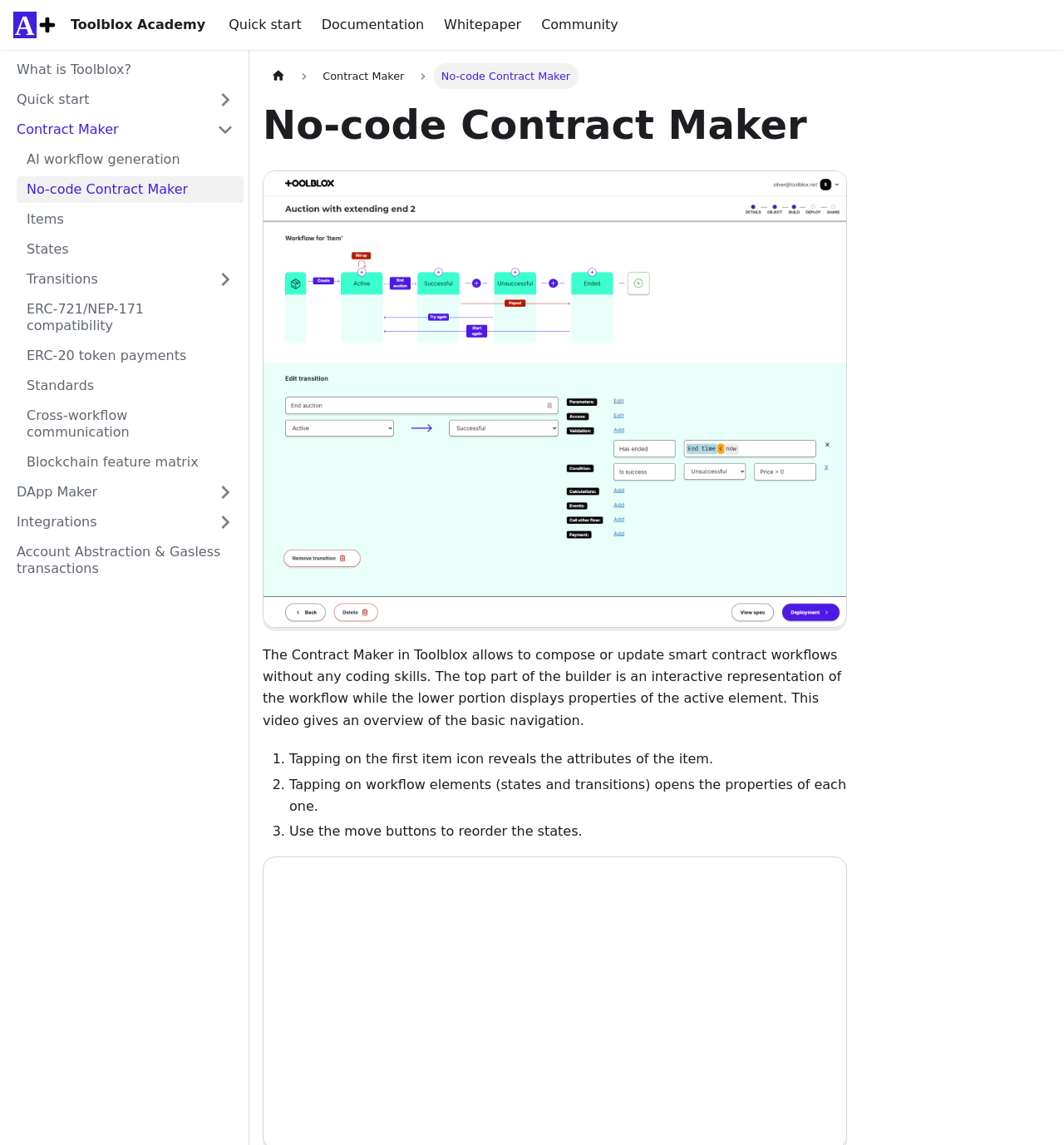Given the content of the image, can you provide a detailed answer to the question?
What is the topic of the video mentioned on the webpage?

The topic of the video can be inferred from the text description below the image. It says 'This video gives an overview of the basic navigation.' This suggests that the video is a tutorial or introduction to the basic navigation of the Contract Maker tool.